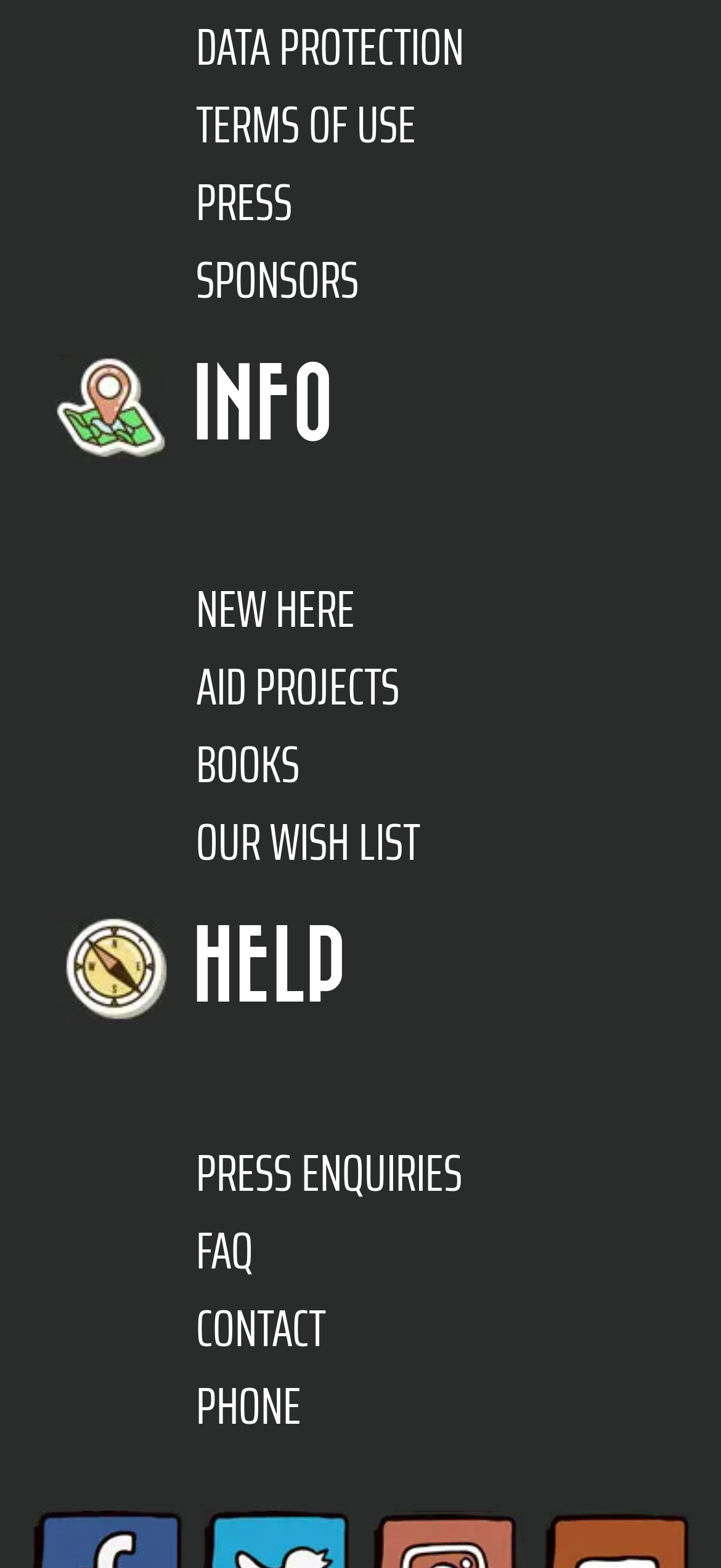Determine the bounding box coordinates of the region I should click to achieve the following instruction: "explore aid projects". Ensure the bounding box coordinates are four float numbers between 0 and 1, i.e., [left, top, right, bottom].

[0.272, 0.413, 0.554, 0.462]